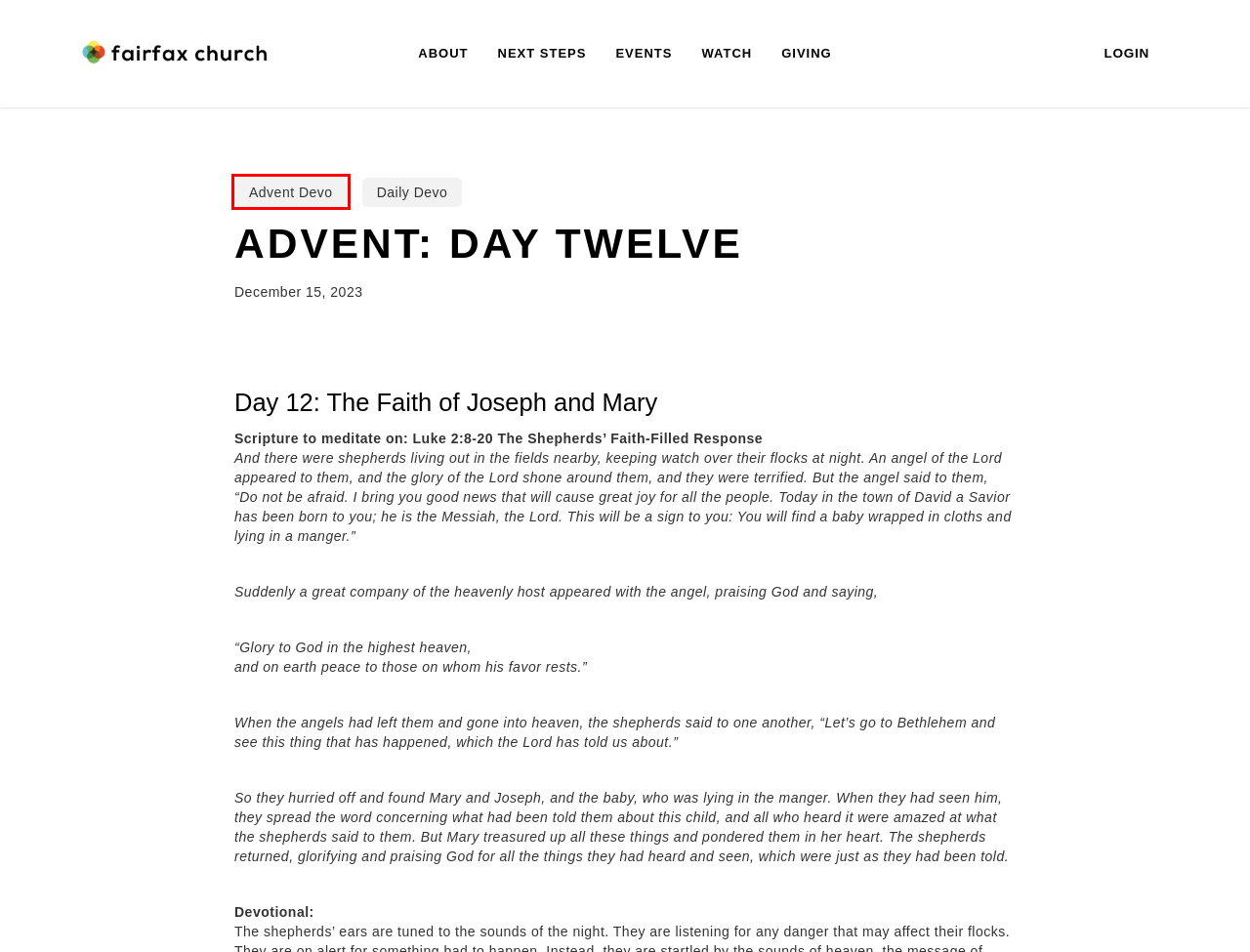With the provided screenshot showing a webpage and a red bounding box, determine which webpage description best fits the new page that appears after clicking the element inside the red box. Here are the options:
A. Next Steps – Fairfax Church
B. Worship – Fairfax Church
C. Advent Devo – Fairfax Church
D. About – Fairfax Church
E. Got a Minute? – Fairfax Church
F. Fairfax College – Fairfax Church
G. Baptism – Fairfax Church
H. Students – Fairfax Church

C